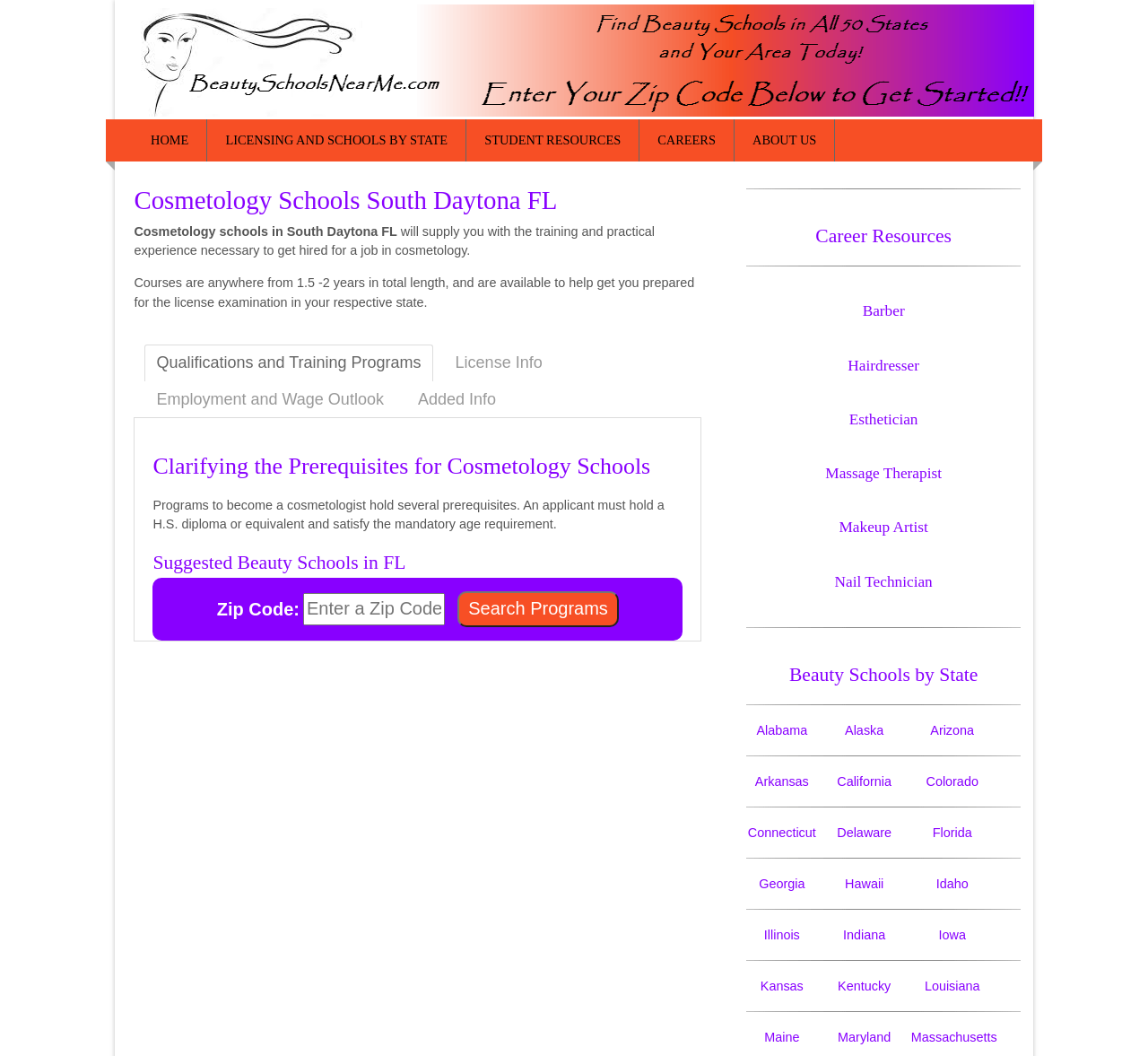What are the different careers listed on the webpage?
Give a one-word or short-phrase answer derived from the screenshot.

Barber, Hairdresser, Esthetician, etc.